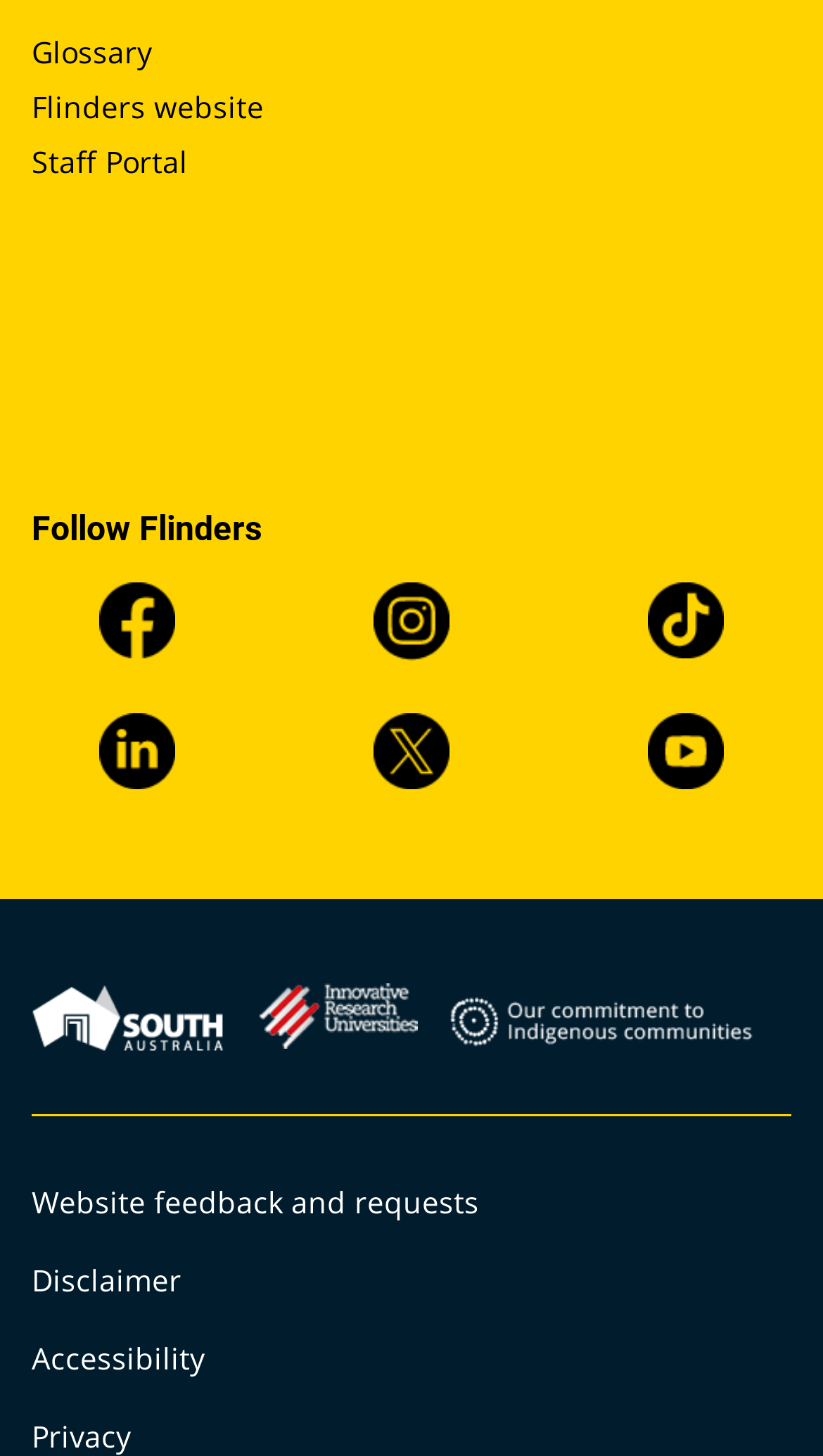Identify the bounding box coordinates for the element you need to click to achieve the following task: "Access the Staff Portal". Provide the bounding box coordinates as four float numbers between 0 and 1, in the form [left, top, right, bottom].

[0.038, 0.097, 0.228, 0.124]